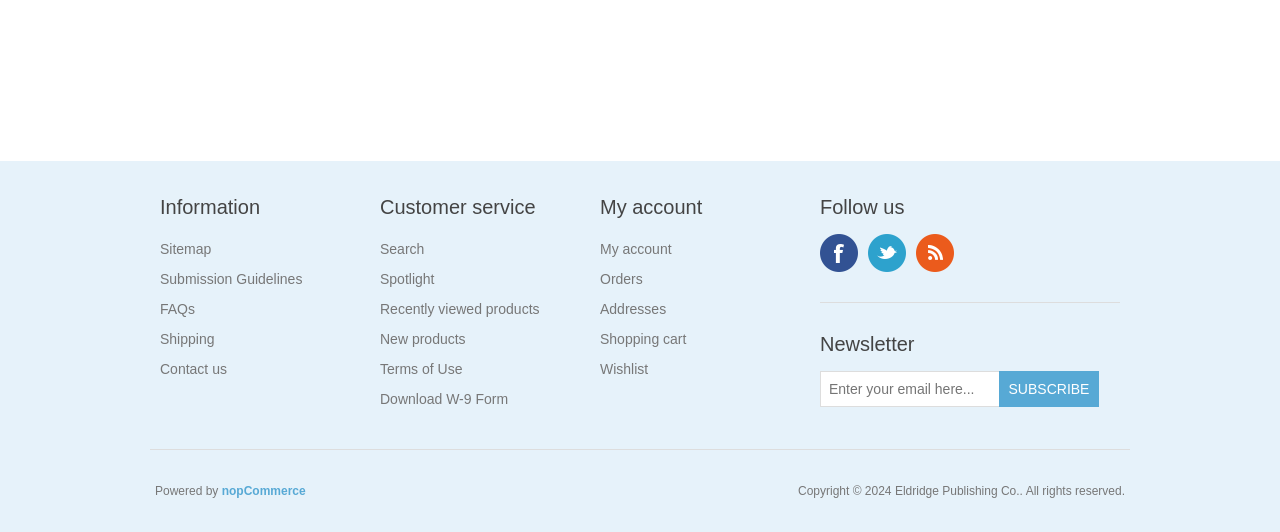Could you highlight the region that needs to be clicked to execute the instruction: "Contact us"?

[0.125, 0.679, 0.177, 0.709]